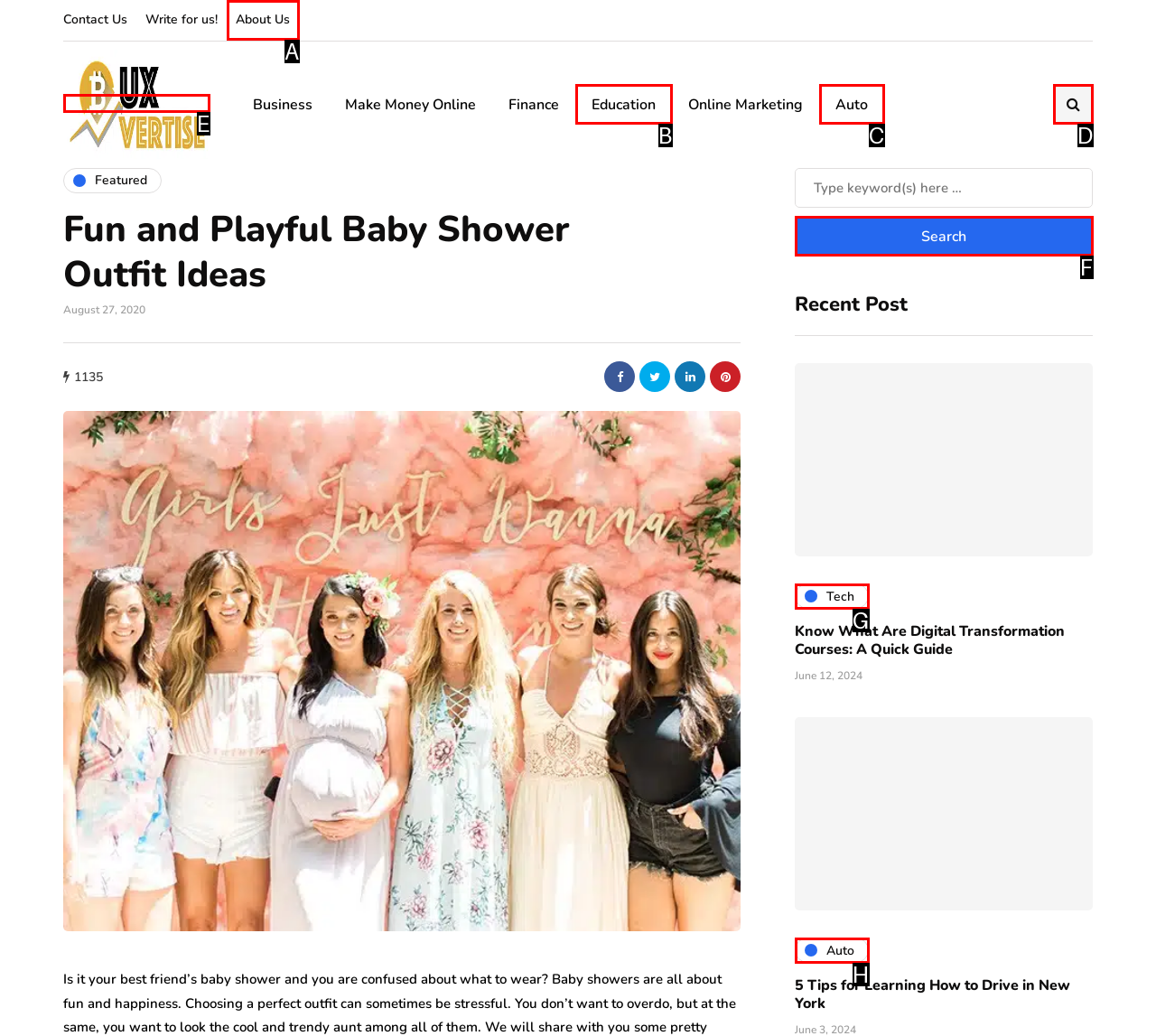Tell me the letter of the option that corresponds to the description: Education
Answer using the letter from the given choices directly.

B